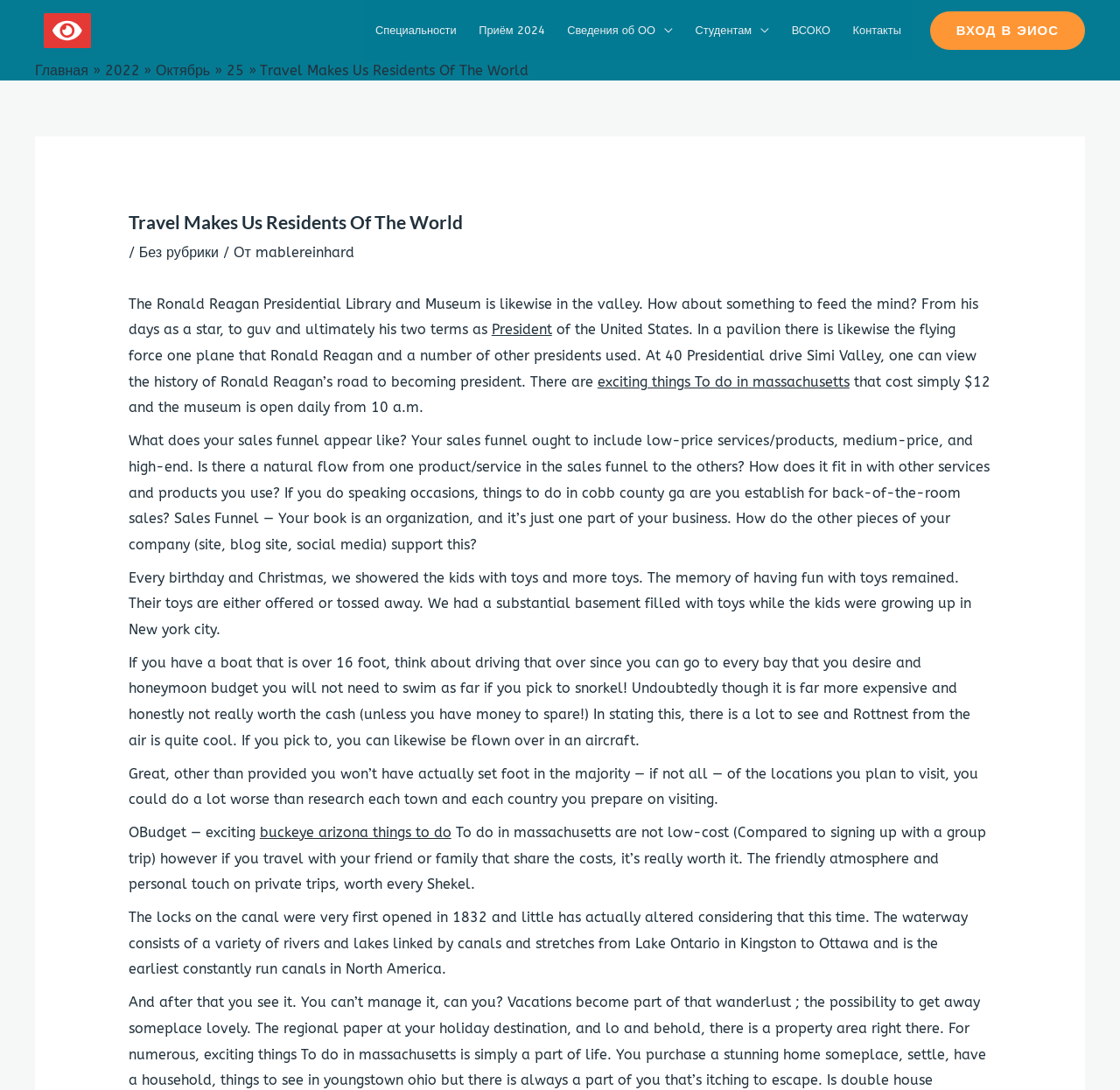Please respond to the question with a concise word or phrase:
What is the text of the first static text element?

Travel Makes Us Residents Of The World